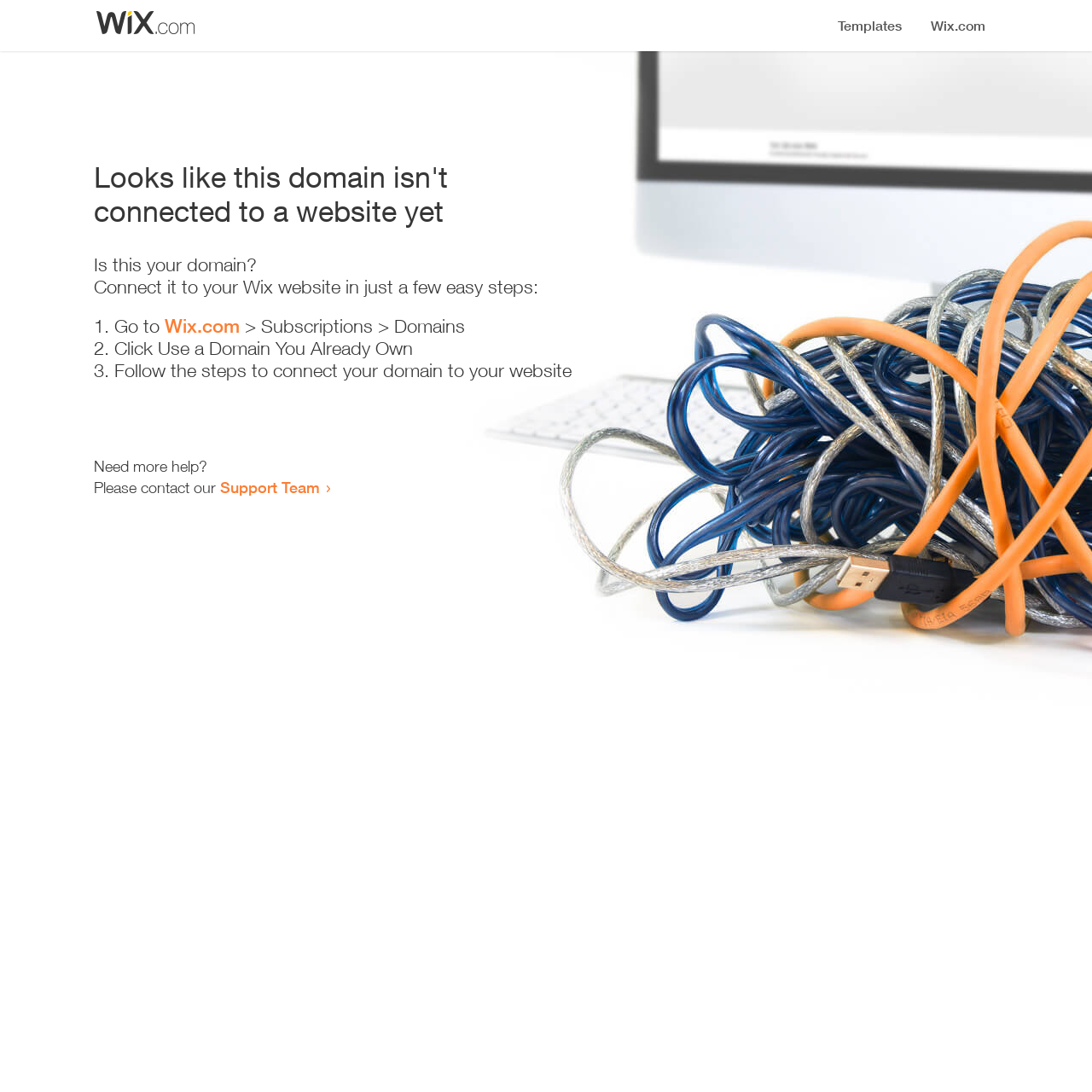Determine the bounding box coordinates for the UI element matching this description: "Support Team".

[0.202, 0.438, 0.293, 0.455]